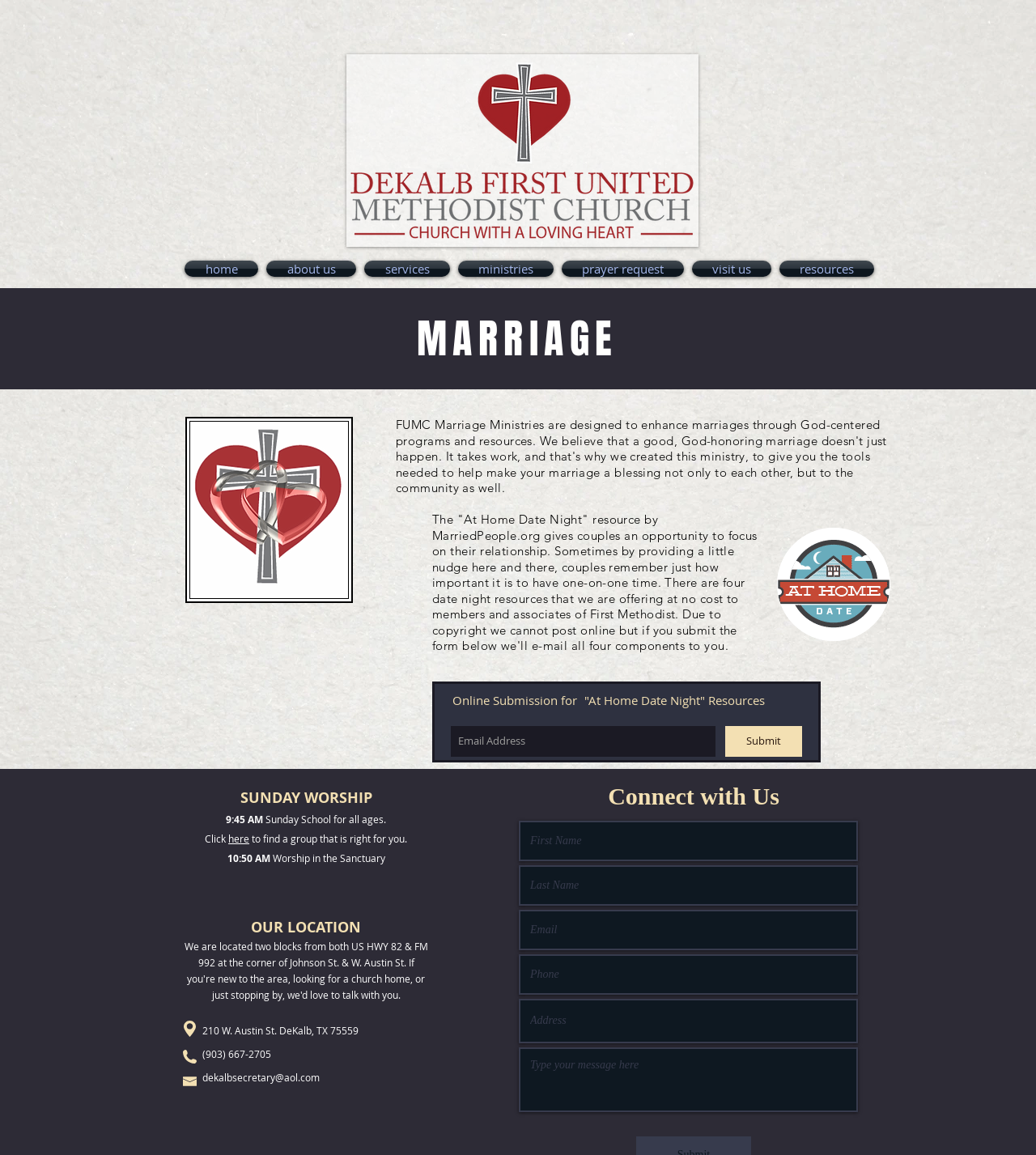What is the 'At Home Date Night' resource about?
Please provide an in-depth and detailed response to the question.

The 'At Home Date Night' resource is about providing an opportunity for couples to focus on their relationship, and it includes four date night resources that can be obtained by submitting a form on the webpage.